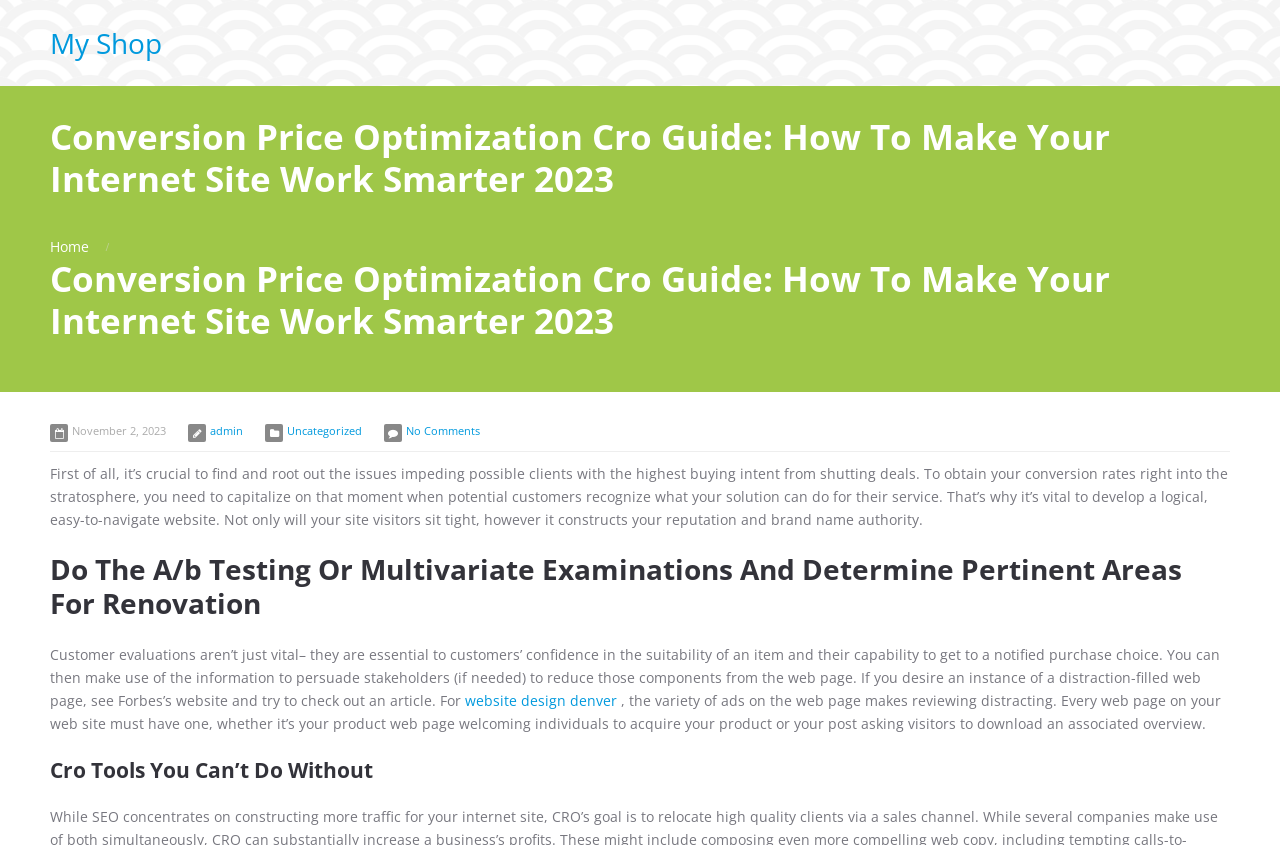Give a succinct answer to this question in a single word or phrase: 
What is the recommended action for website design?

make it logical and easy-to-navigate